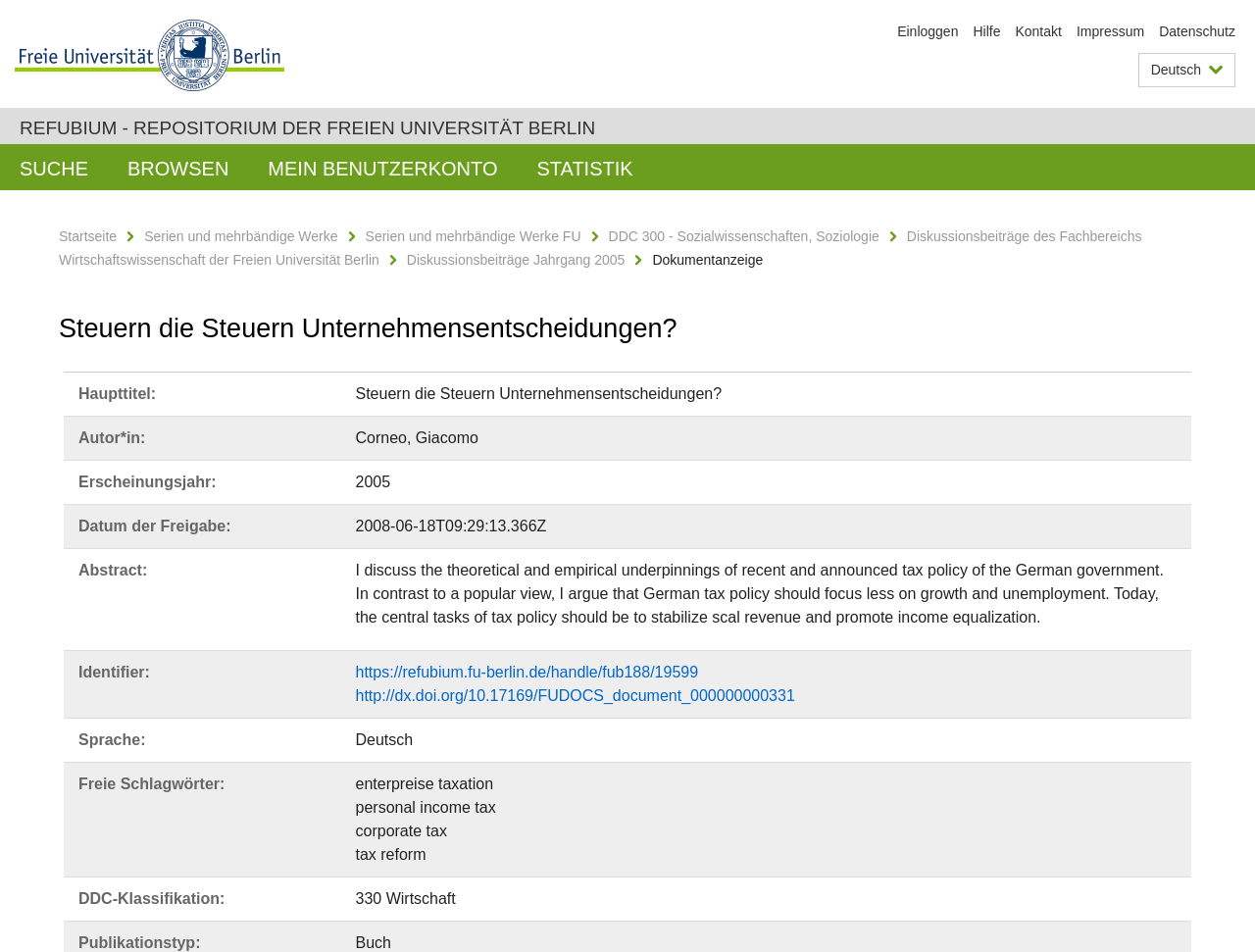Can you specify the bounding box coordinates of the area that needs to be clicked to fulfill the following instruction: "Log in"?

[0.715, 0.025, 0.764, 0.041]